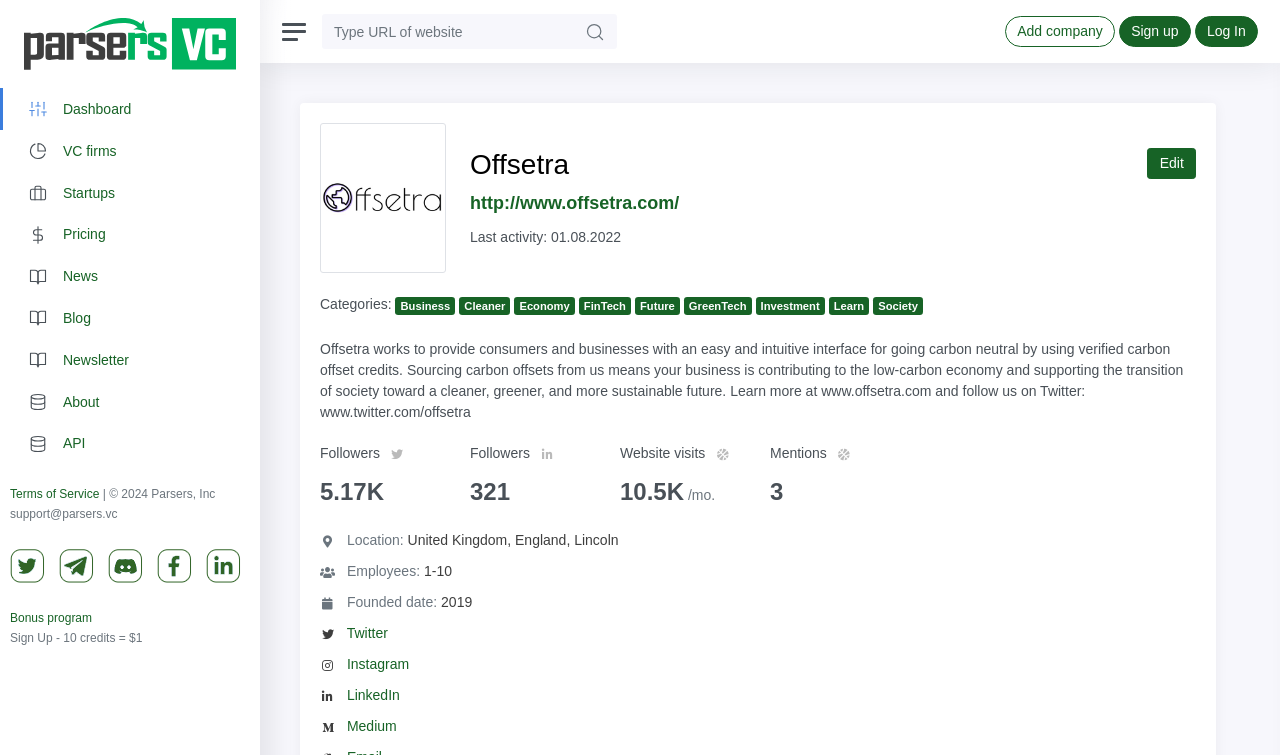What is the founding year of Offsetra?
Provide an in-depth answer to the question, covering all aspects.

The founding year of Offsetra can be found in the static text element with the text '2019' at coordinates [0.342, 0.787, 0.369, 0.808]. This information is provided to give an idea of when the company was founded.